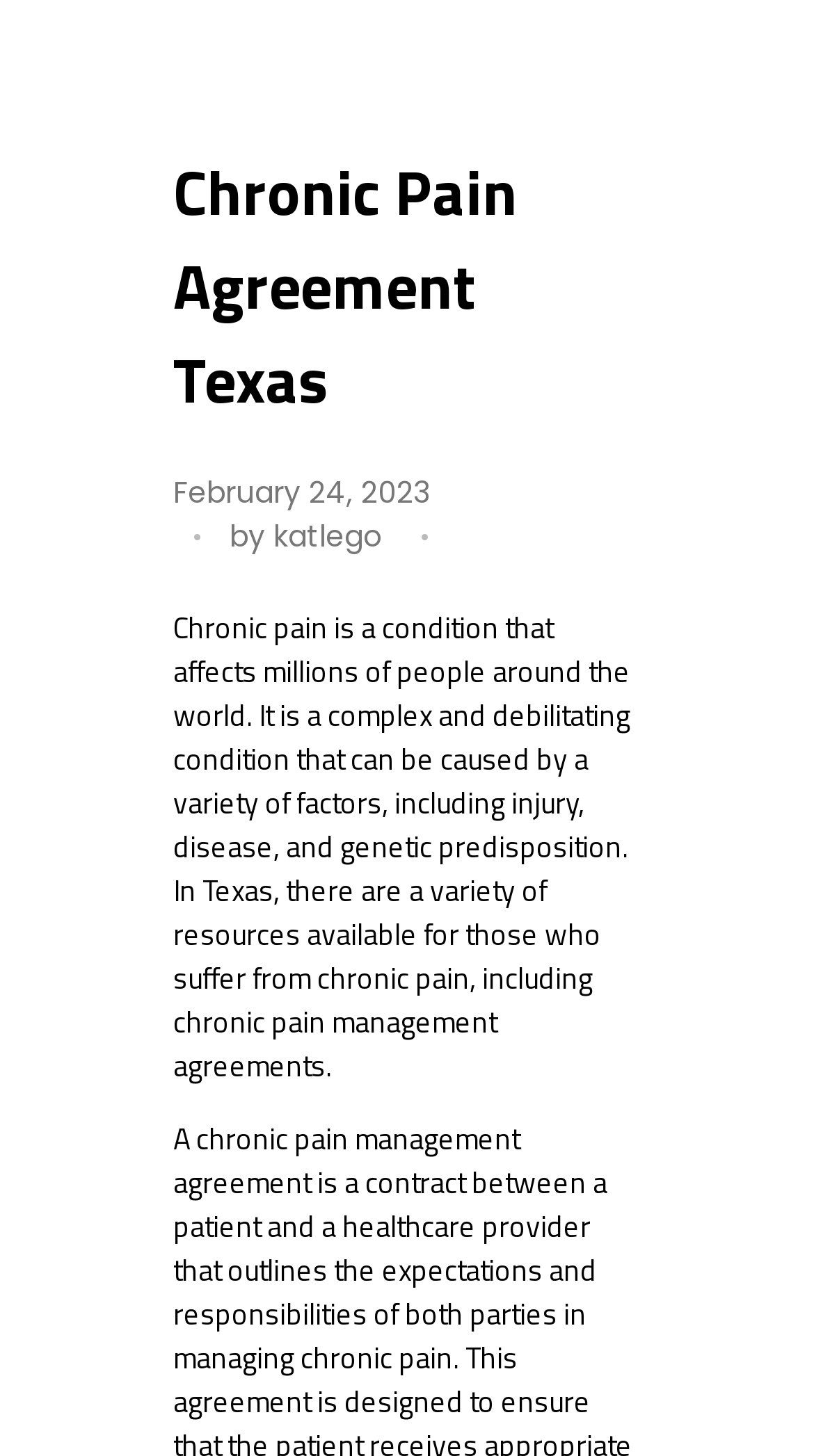Construct a comprehensive description capturing every detail on the webpage.

The webpage is about chronic pain, specifically focusing on chronic pain agreements in Texas. At the top, there is a header with the title "Chronic Pain Agreement Texas" which spans across most of the width of the page. Below the header, there is a timestamp indicating the date "February 24, 2023" followed by the author's name "katlego". 

The main content of the page is a paragraph of text that provides an overview of chronic pain, describing it as a complex and debilitating condition that affects millions of people worldwide. The text also mentions that chronic pain can be caused by various factors such as injury, disease, and genetic predisposition. Additionally, it highlights the availability of resources in Texas for those suffering from chronic pain, including chronic pain management agreements. This paragraph of text is positioned below the timestamp and author's name, taking up a significant portion of the page.